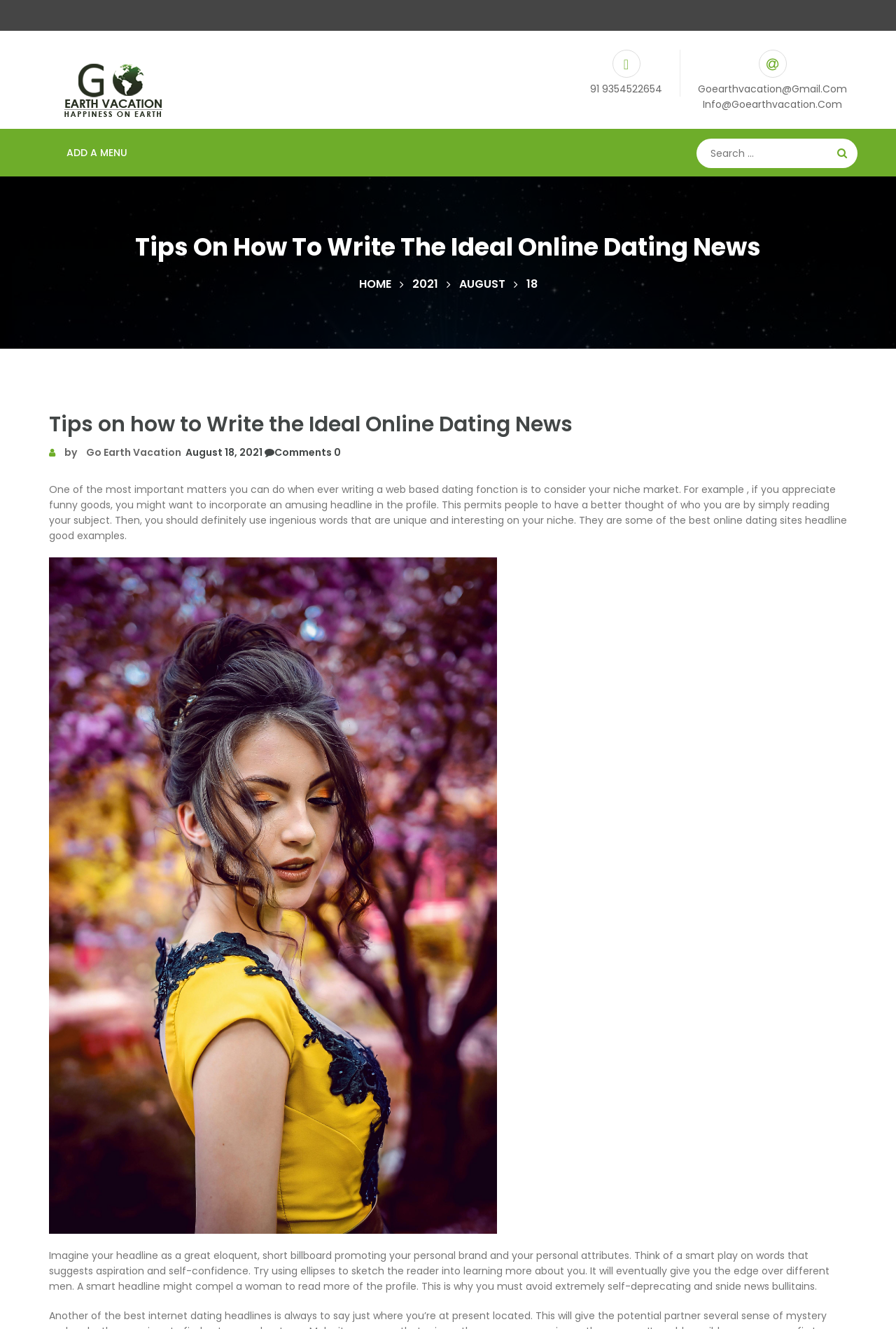What should be avoided in online dating headlines?
Refer to the image and give a detailed answer to the question.

The webpage advises against using extremely self-deprecating and snide headlines in online dating profiles. Instead, it suggests using clever and aspirational headlines that showcase one's confidence and personality.